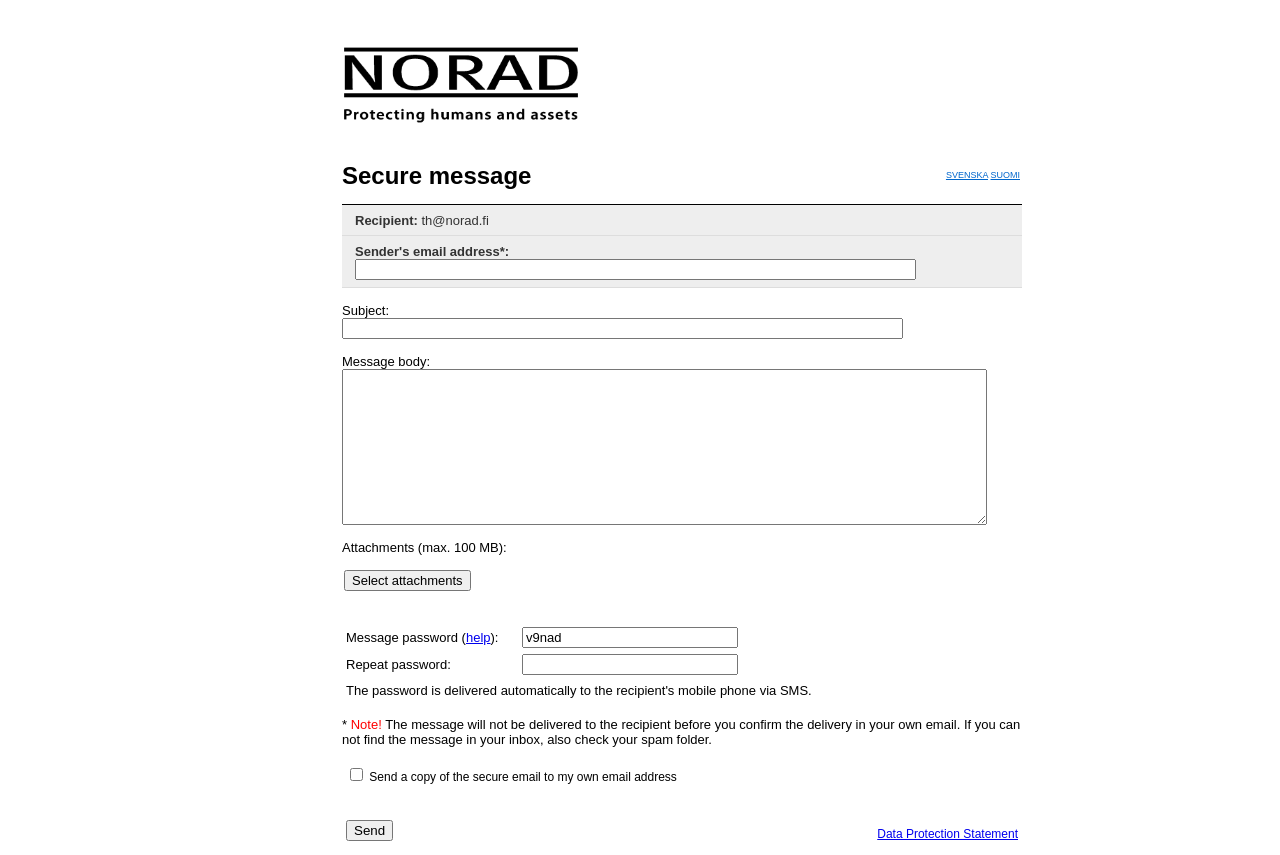What happens after the user clicks the 'Send' button?
Based on the image, answer the question with as much detail as possible.

Based on the webpage's content, it appears that after the user clicks the 'Send' button, the secure message will be sent to the recipient's email address. The user will also receive a copy of the secure email in their own email address if they choose to do so.